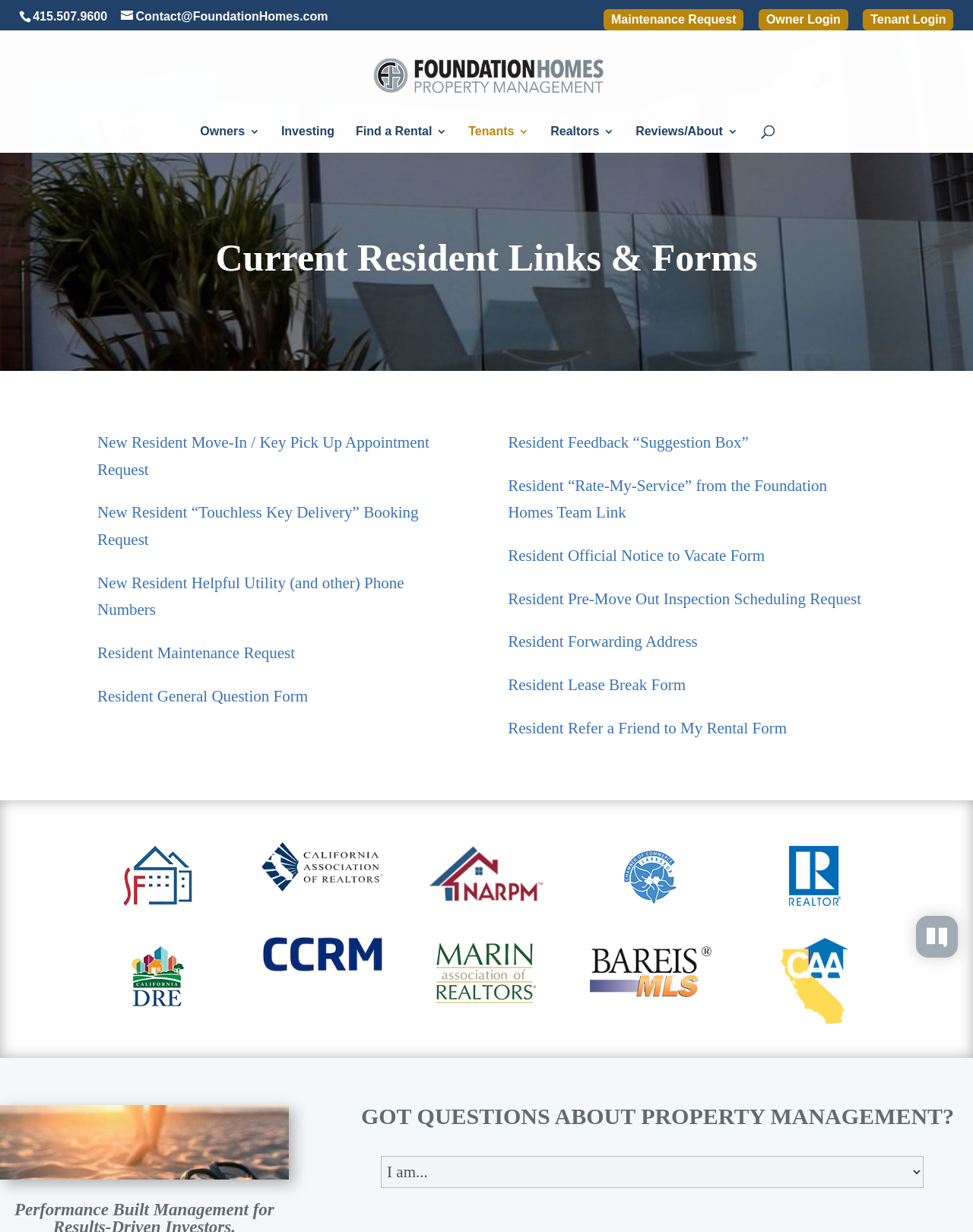What is the purpose of the 'Resident Feedback “Suggestion Box”' link?
Provide a comprehensive and detailed answer to the question.

I inferred the purpose of the 'Resident Feedback “Suggestion Box”' link by its name, which suggests that it is a resource for residents to provide feedback or suggestions to the property management company.